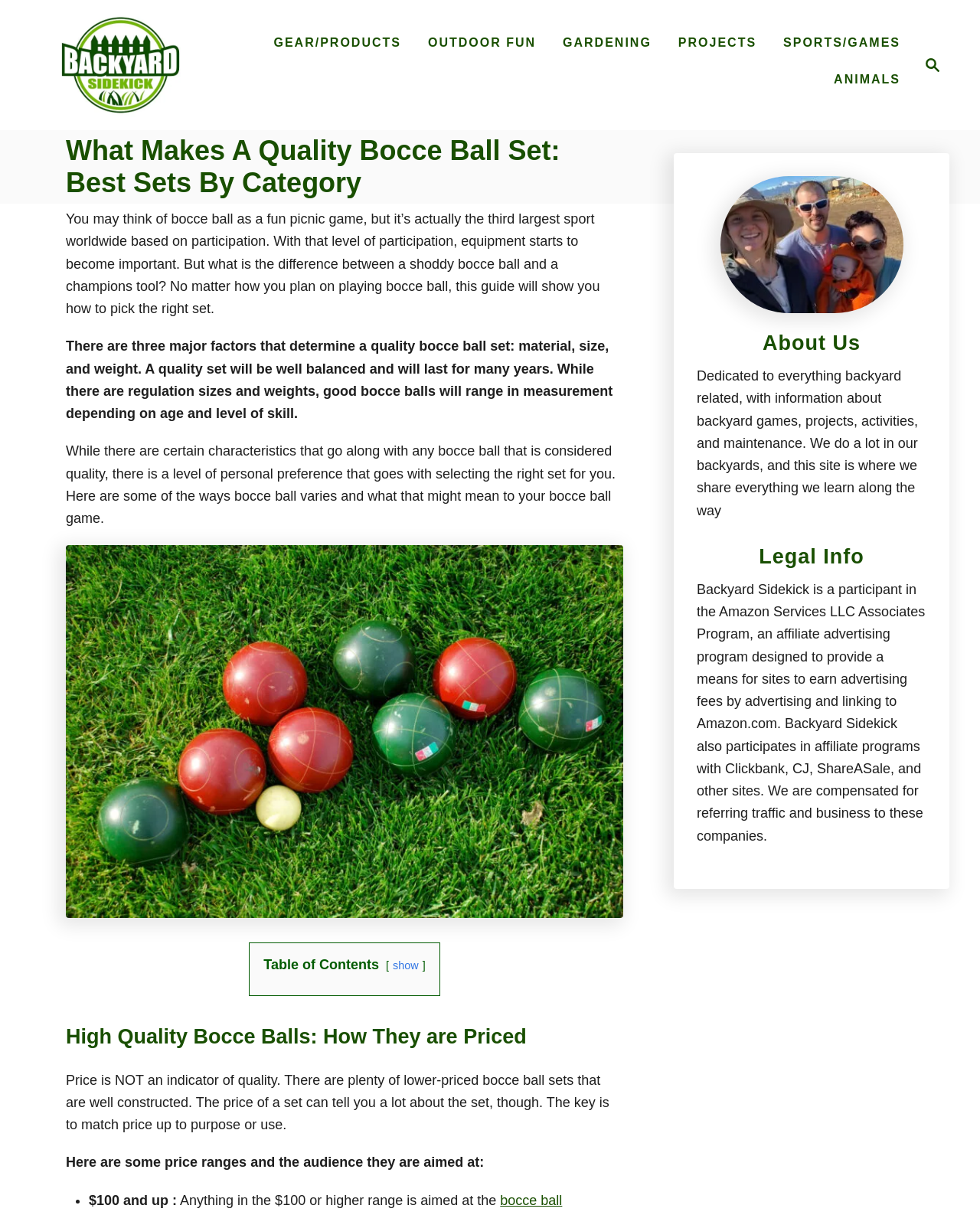Answer the question with a brief word or phrase:
What is the name of the link that allows users to show or hide content?

Show